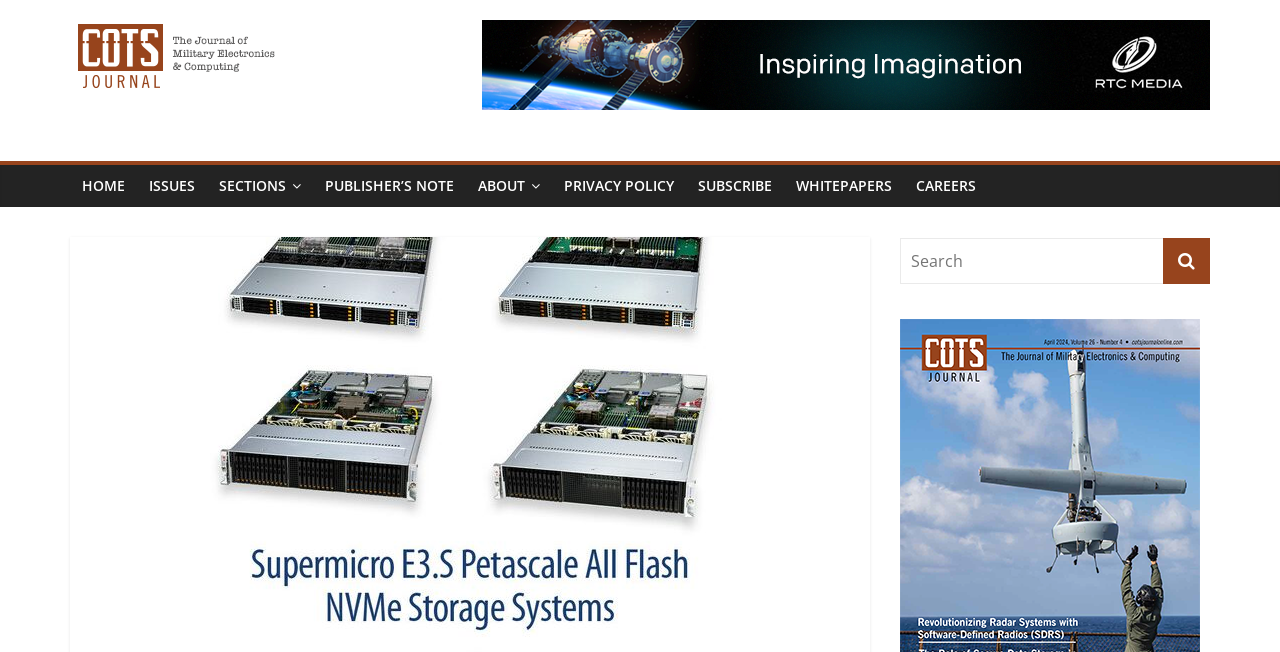Find the bounding box coordinates for the area that must be clicked to perform this action: "Open Contact Information".

None